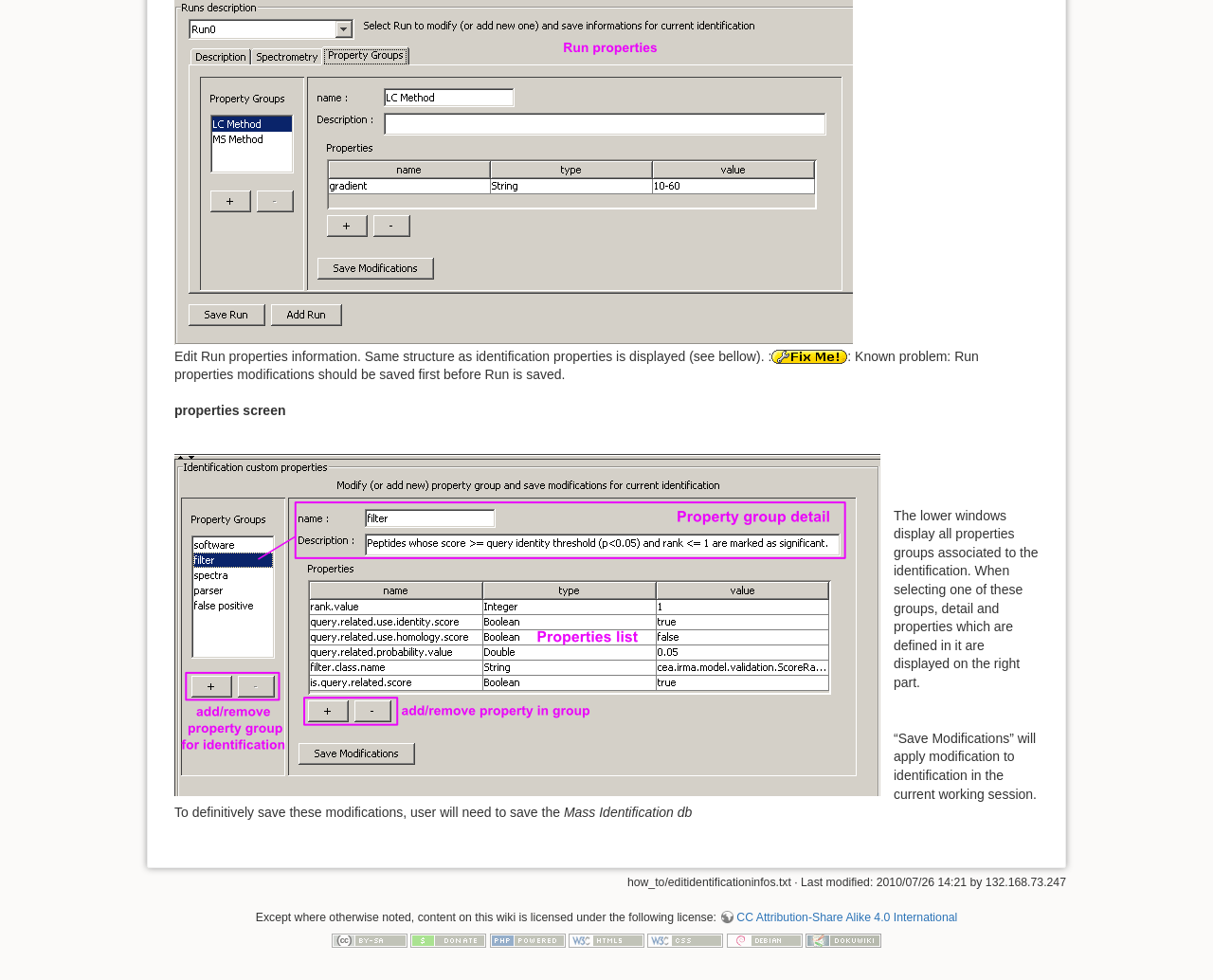Find the bounding box coordinates for the UI element that matches this description: "title="Driven by DokuWiki"".

[0.664, 0.952, 0.727, 0.966]